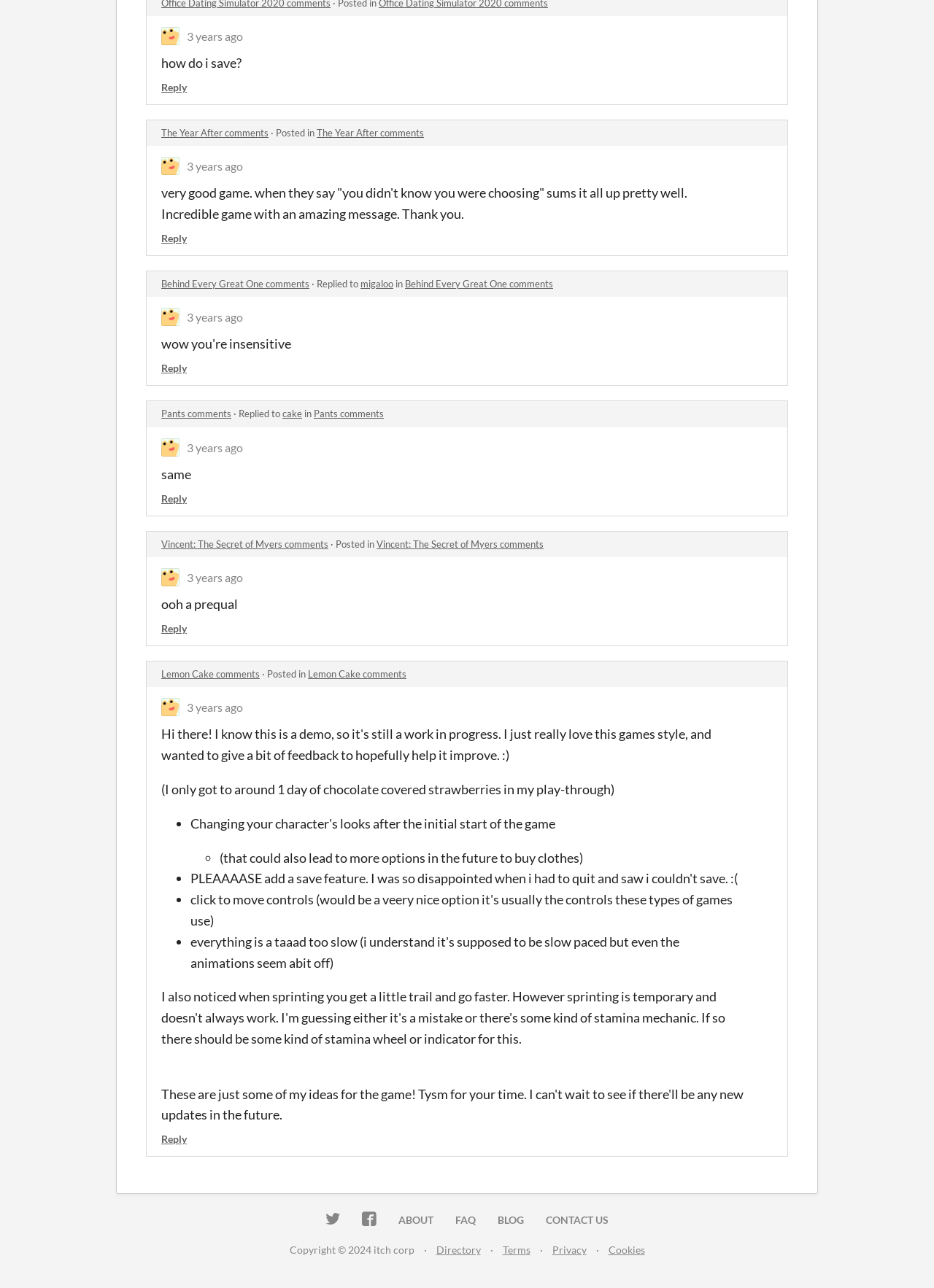Bounding box coordinates are specified in the format (top-left x, top-left y, bottom-right x, bottom-right y). All values are floating point numbers bounded between 0 and 1. Please provide the bounding box coordinate of the region this sentence describes: Behind Every Great One comments

[0.173, 0.216, 0.331, 0.225]